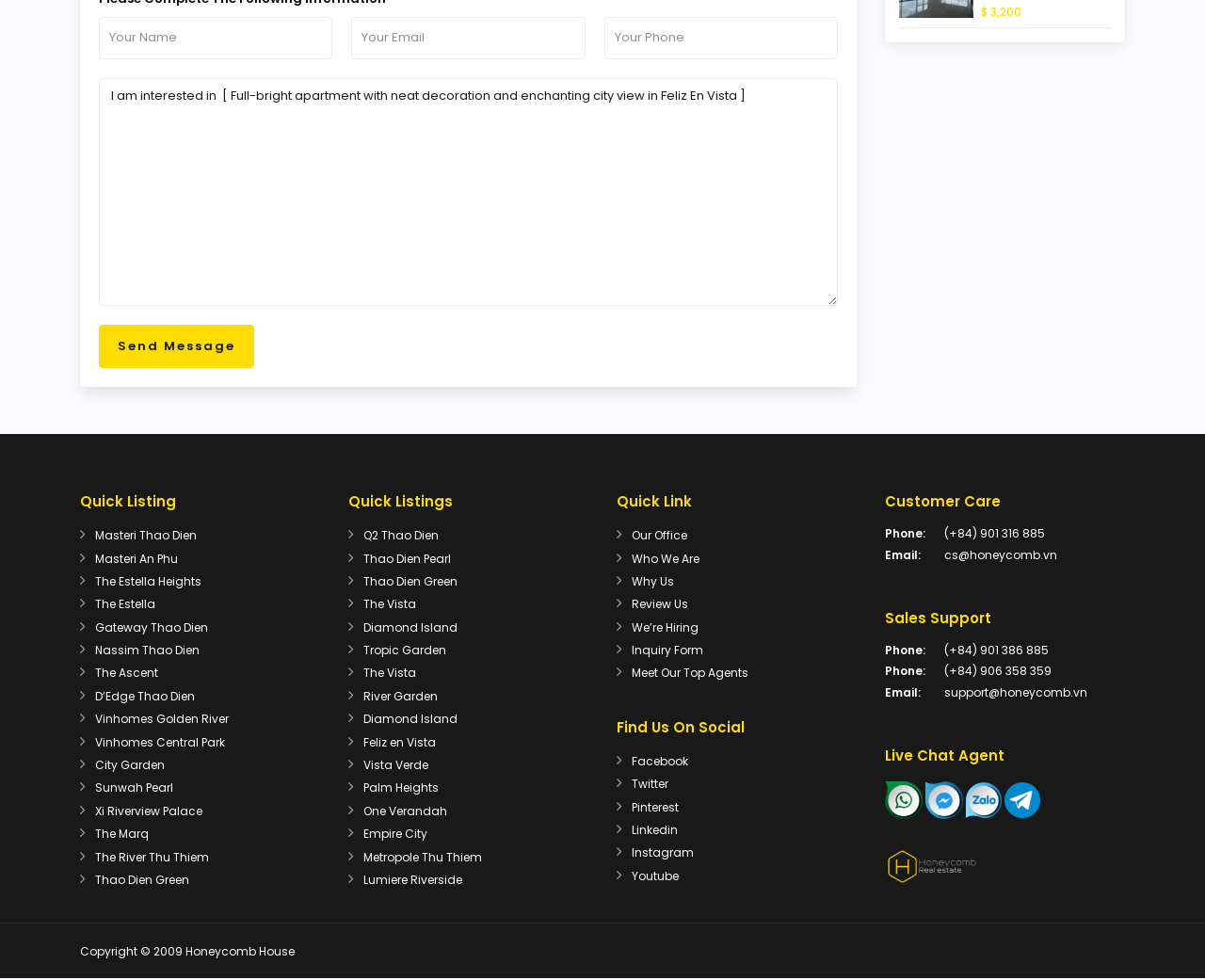Provide the bounding box coordinates in the format (top-left x, top-left y, bottom-right x, bottom-right y). All values are floating point numbers between 0 and 1. Determine the bounding box coordinate of the UI element described as: parent_node: Enquiry value="Send Message"

[0.082, 0.332, 0.211, 0.376]